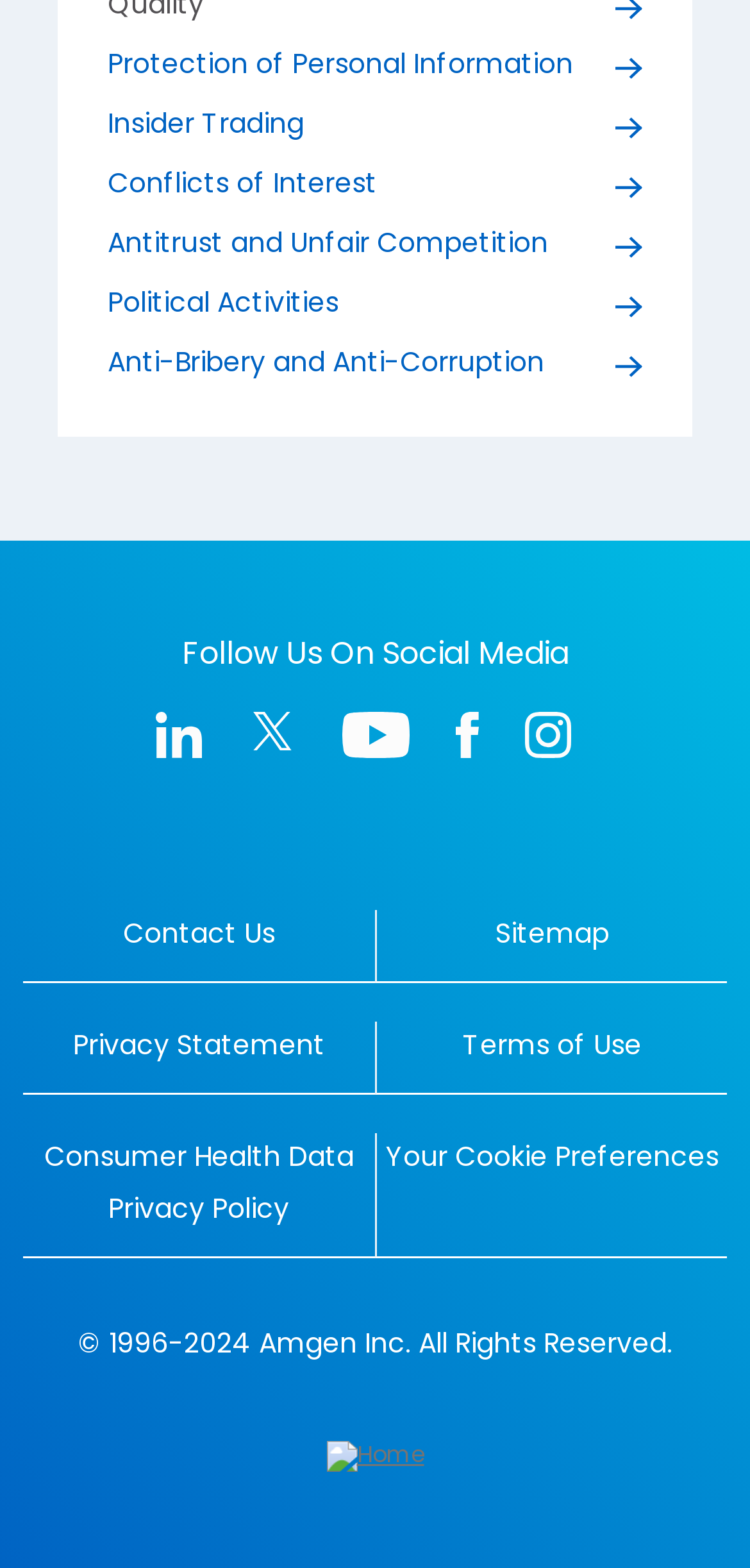From the image, can you give a detailed response to the question below:
What is the copyright year range?

I looked at the copyright information at the bottom of the page and found that the year range is 1996-2024.